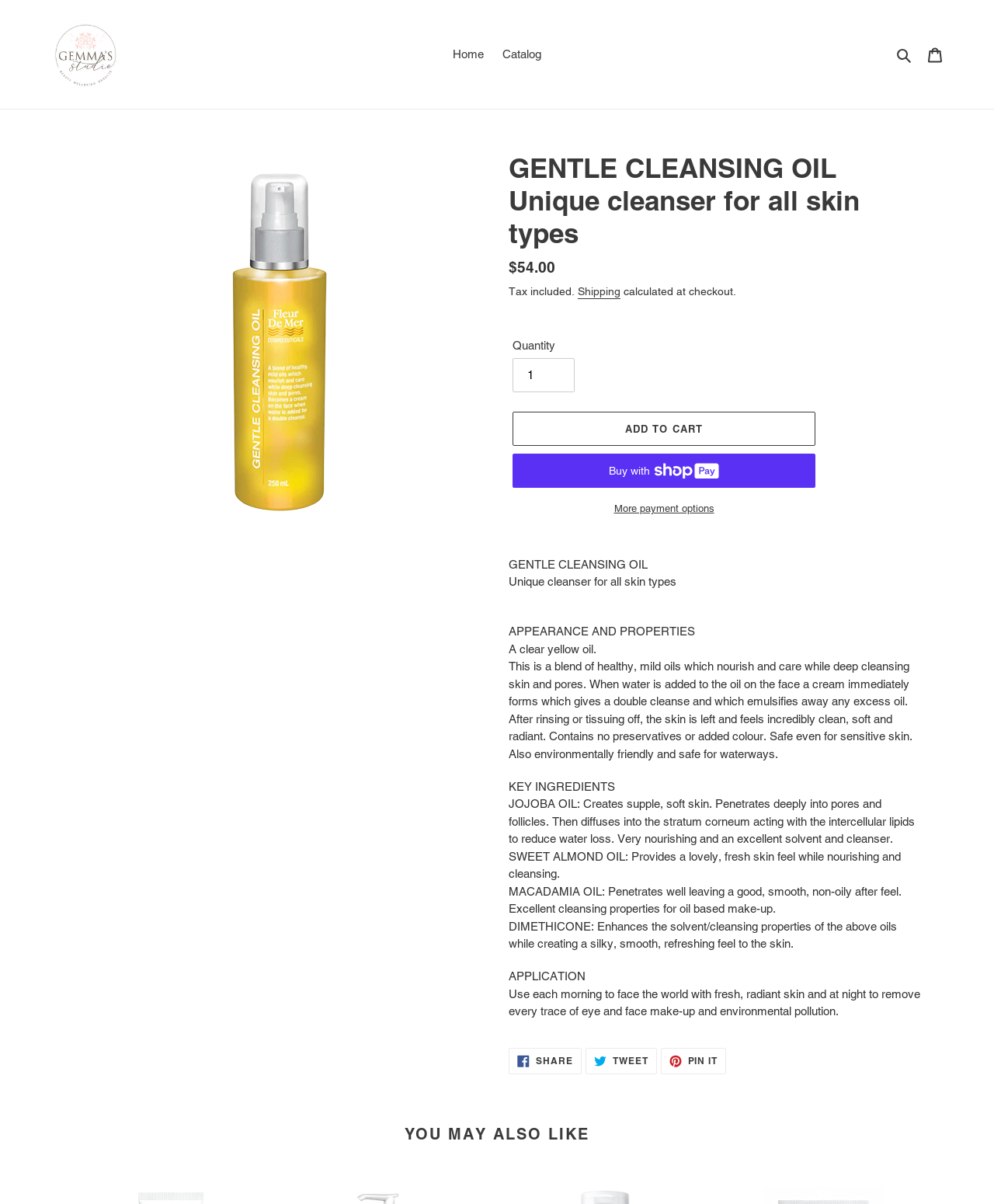What is the function of JOJOBA OIL in the product?
Answer with a single word or short phrase according to what you see in the image.

Creates supple, soft skin